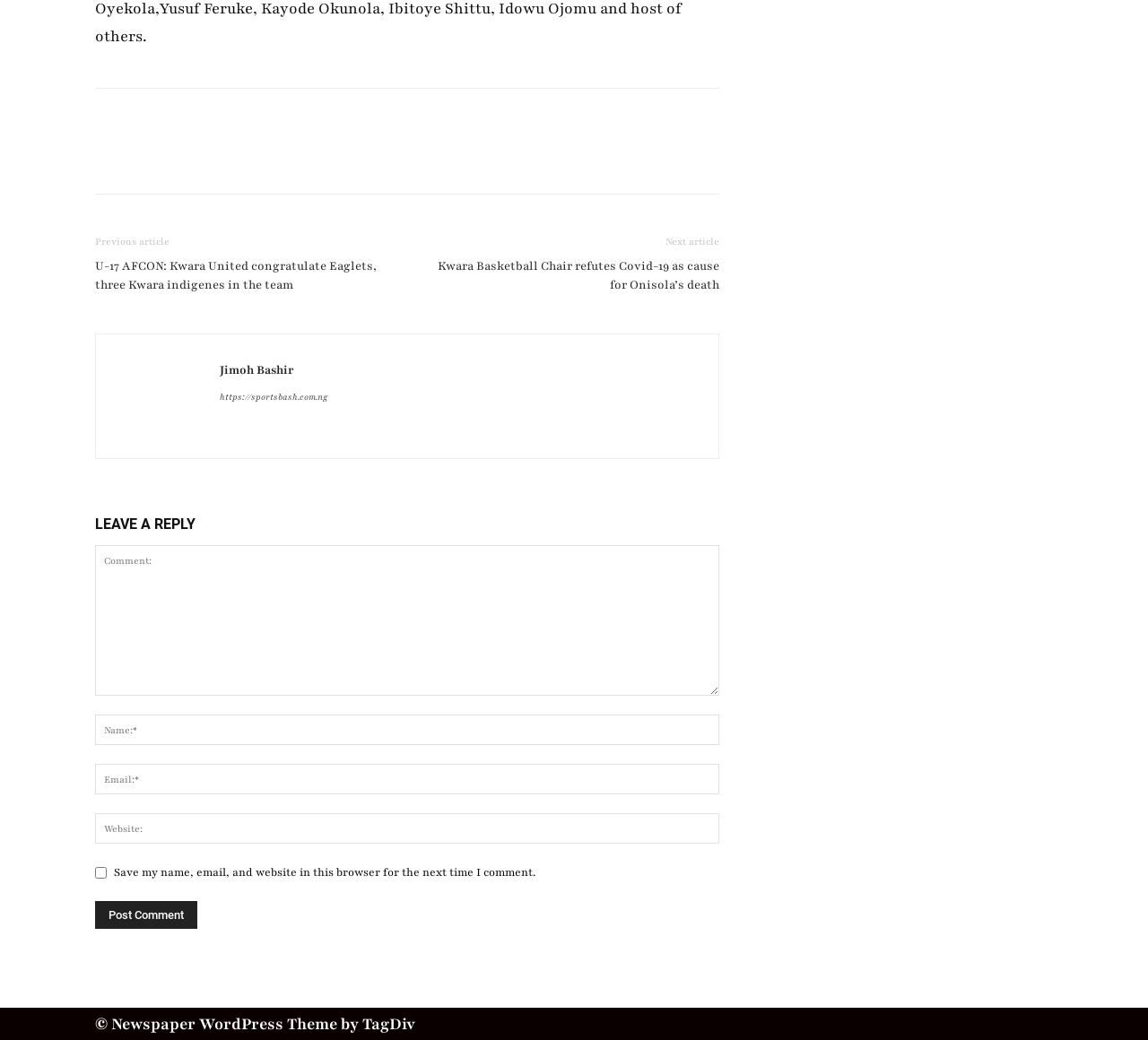Please provide a short answer using a single word or phrase for the question:
What is the purpose of the links with icons '', '', etc.?

Share article